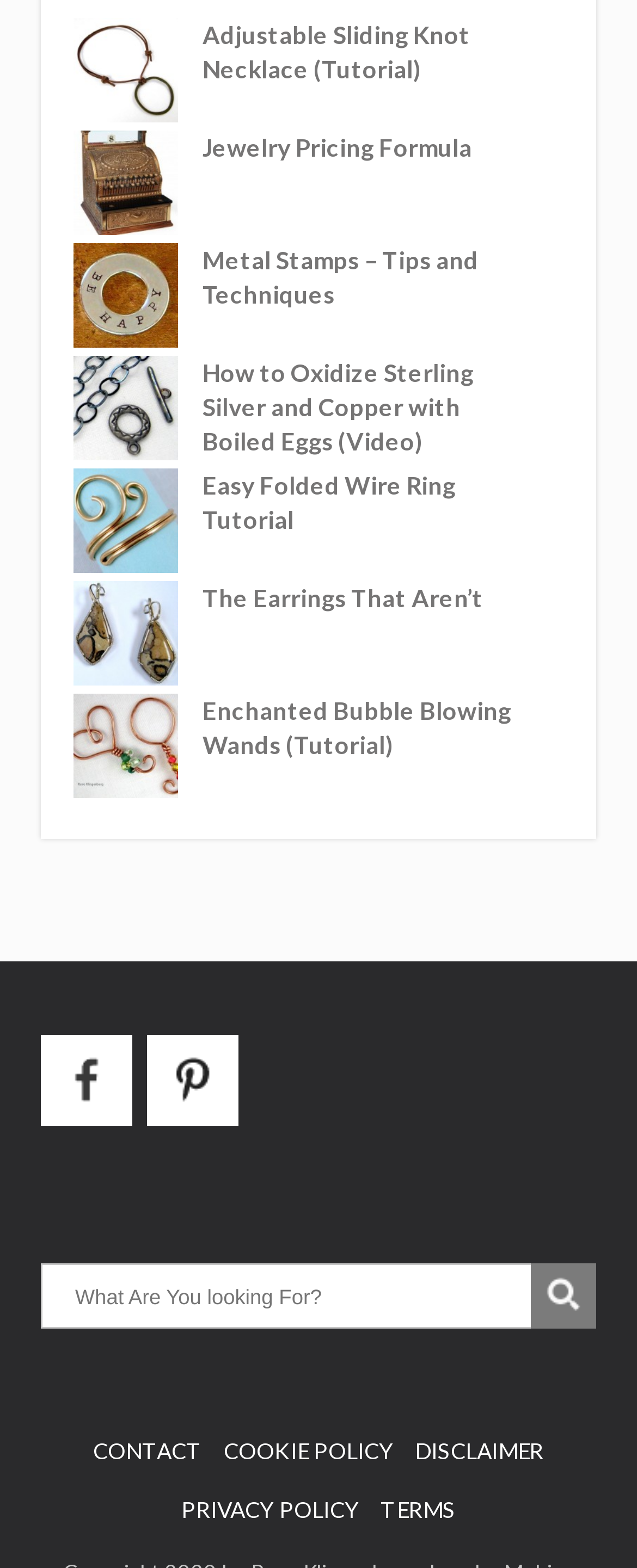Identify the bounding box coordinates of the clickable region required to complete the instruction: "Search for something". The coordinates should be given as four float numbers within the range of 0 and 1, i.e., [left, top, right, bottom].

[0.064, 0.806, 0.936, 0.848]